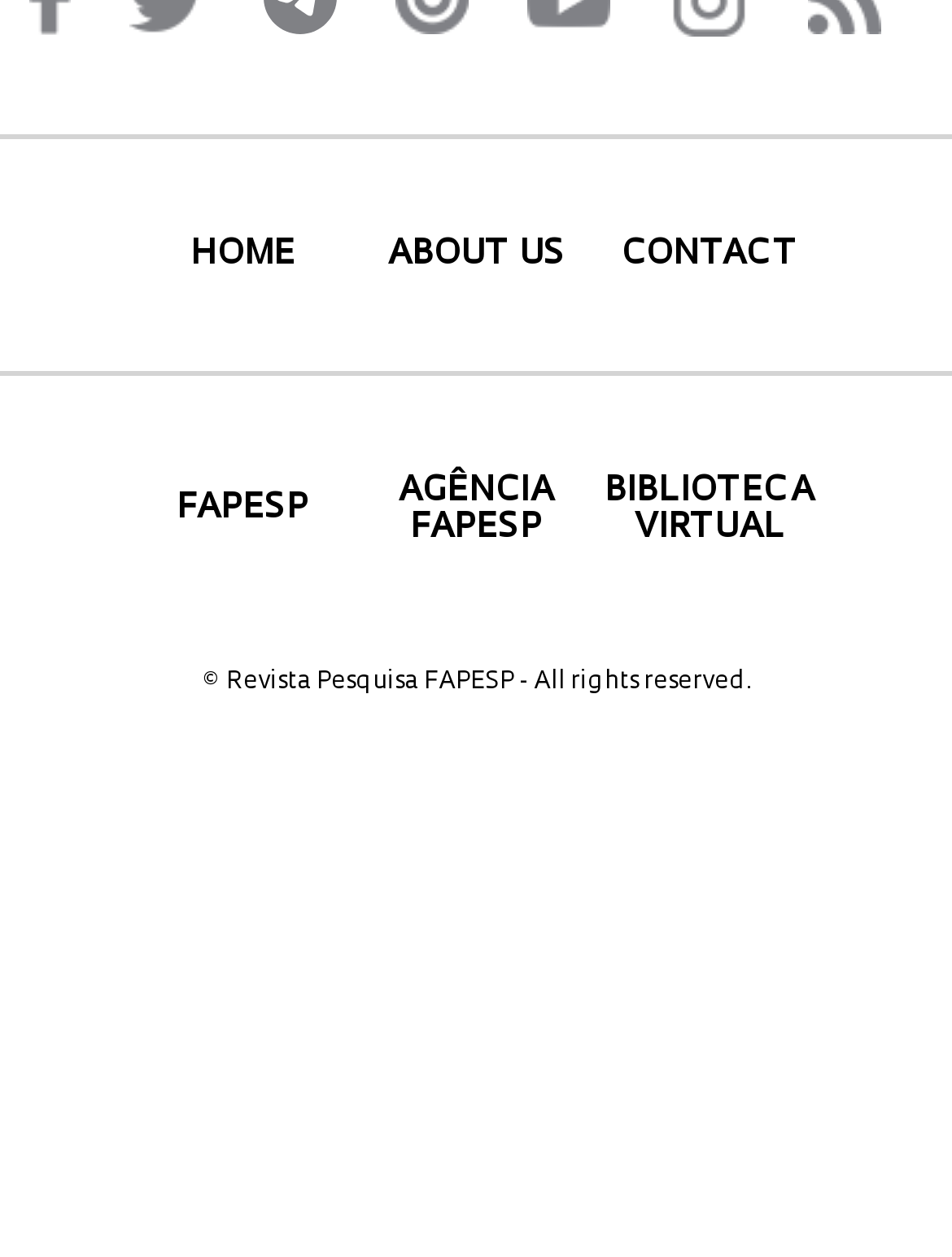How many columns of links are there?
Answer the question in as much detail as possible.

I analyzed the bounding box coordinates of the links and found that they are arranged in two columns, with 'HOME', 'ABOUT US', and 'CONTACT' in one column, and 'FAPESP', 'AGÊNCIA FAPESP', and 'BIBLIOTECA VIRTUAL' in another column, so there are 2 columns of links.